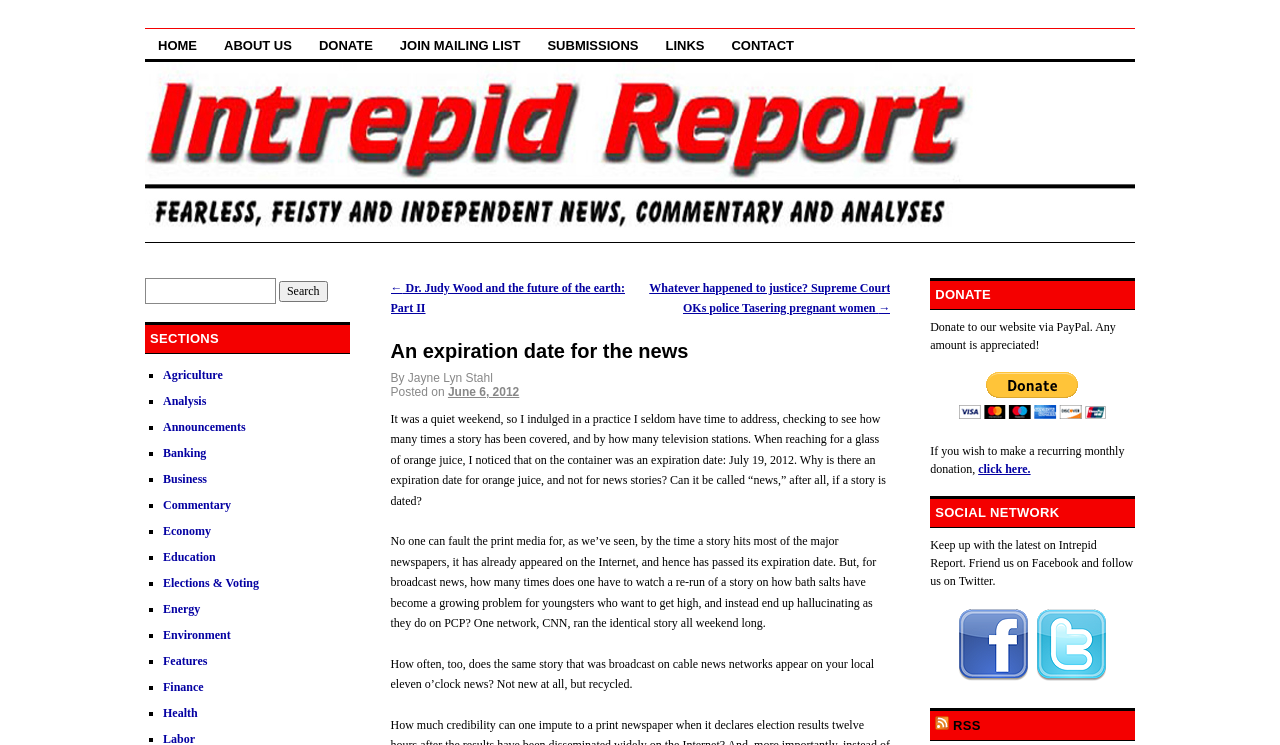Please specify the coordinates of the bounding box for the element that should be clicked to carry out this instruction: "Donate to the website via PayPal". The coordinates must be four float numbers between 0 and 1, formatted as [left, top, right, bottom].

[0.749, 0.499, 0.864, 0.562]